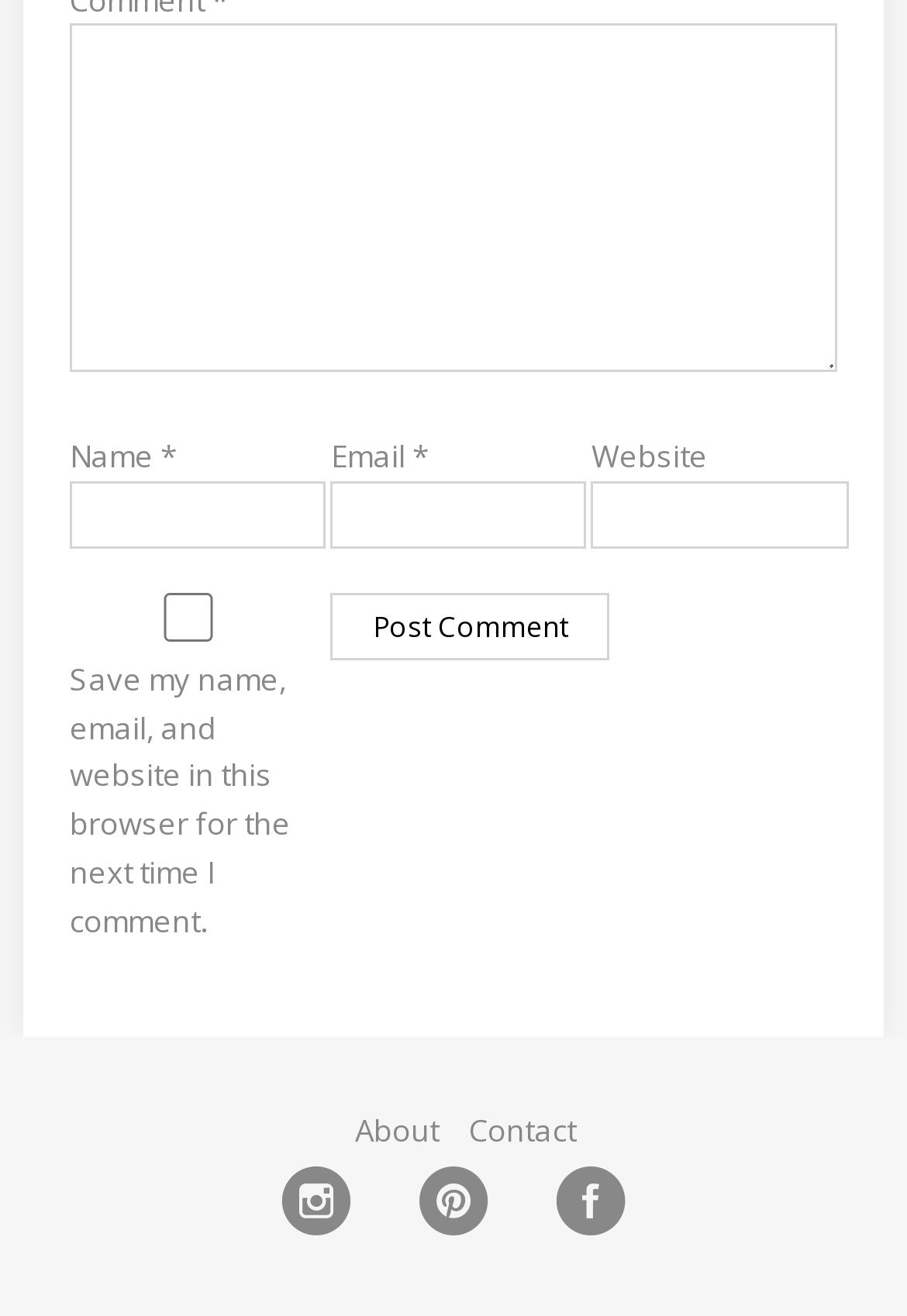Show me the bounding box coordinates of the clickable region to achieve the task as per the instruction: "Type your name".

[0.077, 0.365, 0.36, 0.416]